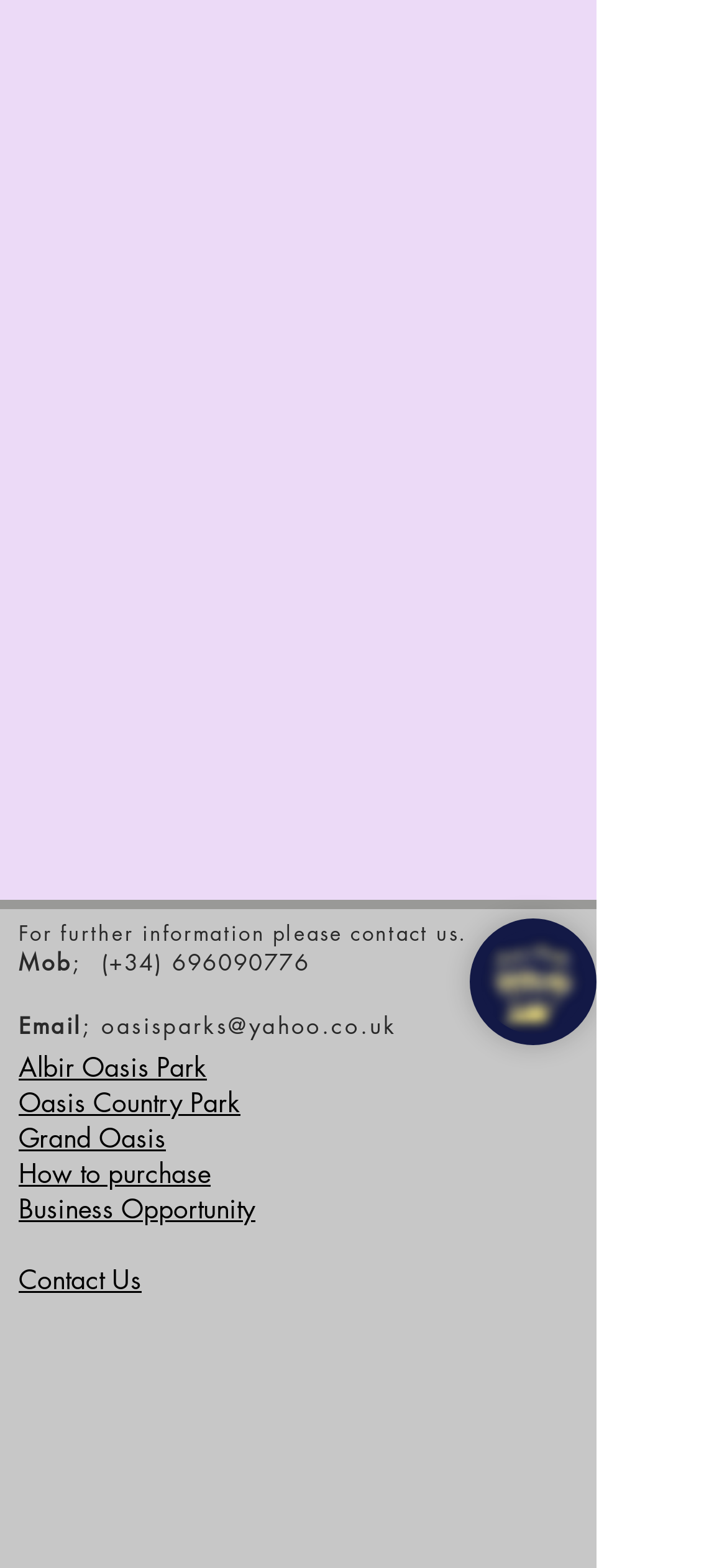What is the last link in the menu?
Offer a detailed and full explanation in response to the question.

By examining the links below the heading section, I can see that the last link in the menu is 'Contact Us'.